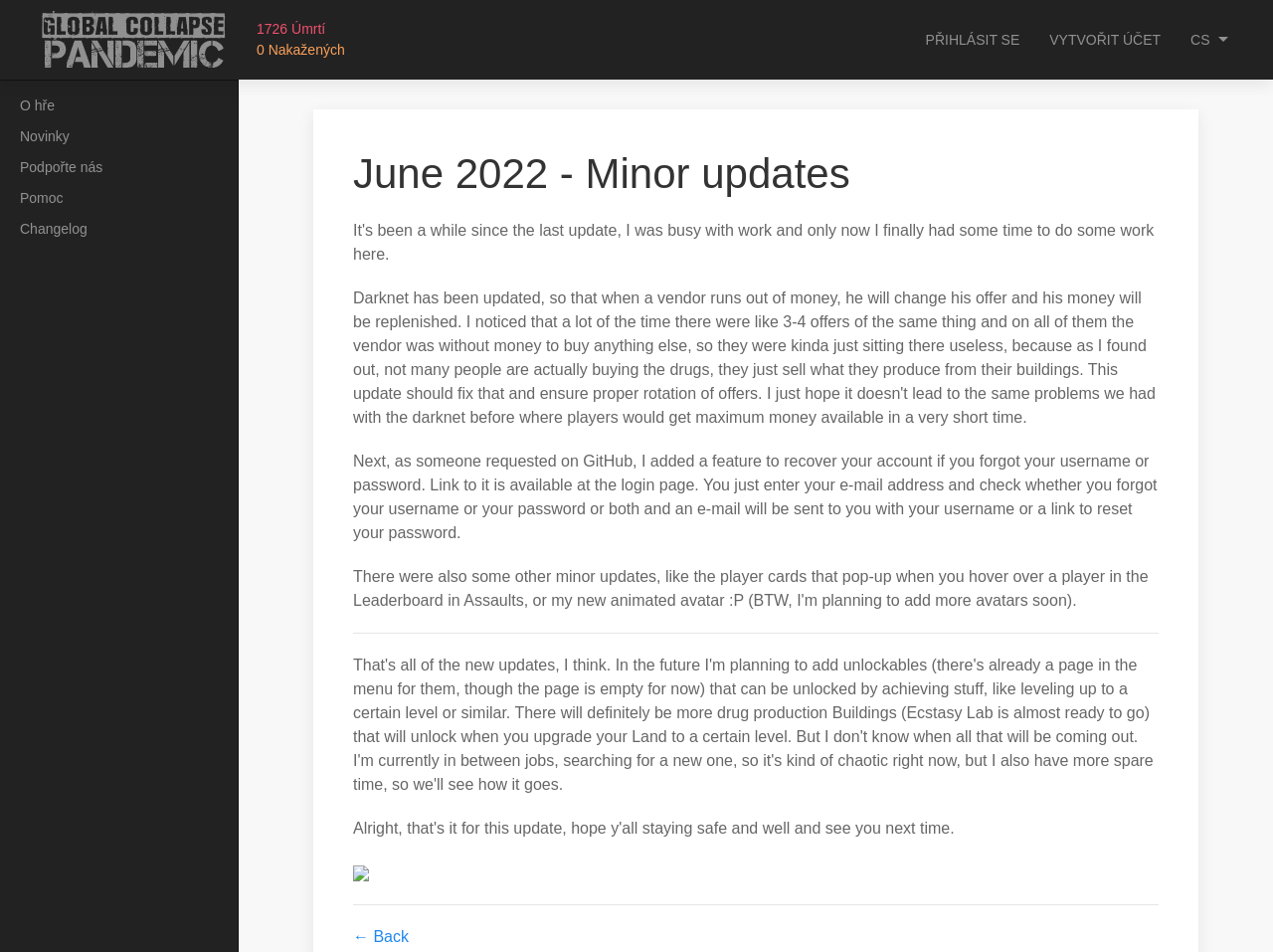Identify the bounding box coordinates of the clickable region required to complete the instruction: "Read the changelog". The coordinates should be given as four float numbers within the range of 0 and 1, i.e., [left, top, right, bottom].

[0.016, 0.225, 0.171, 0.257]